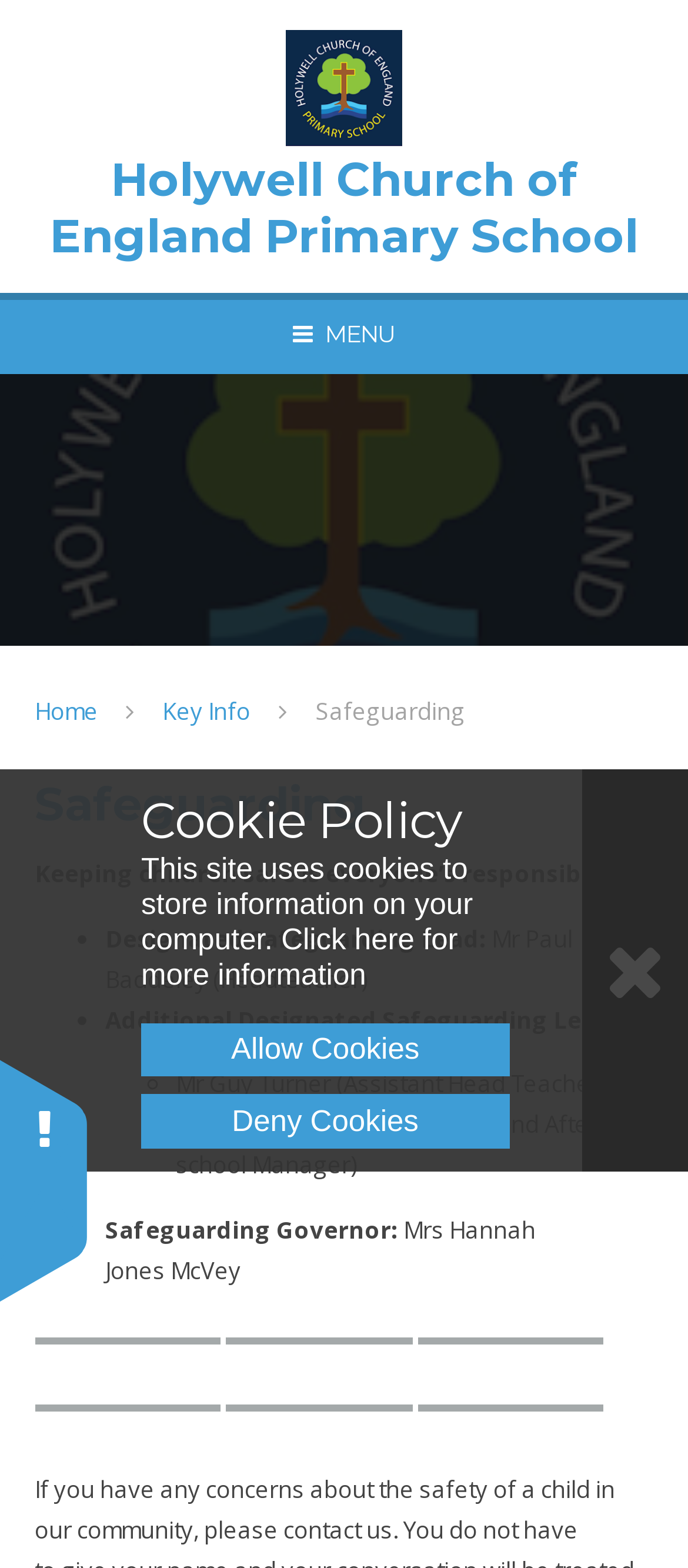Who is the Safeguarding Governor?
Please look at the screenshot and answer using one word or phrase.

Mrs Hannah Jones McVey